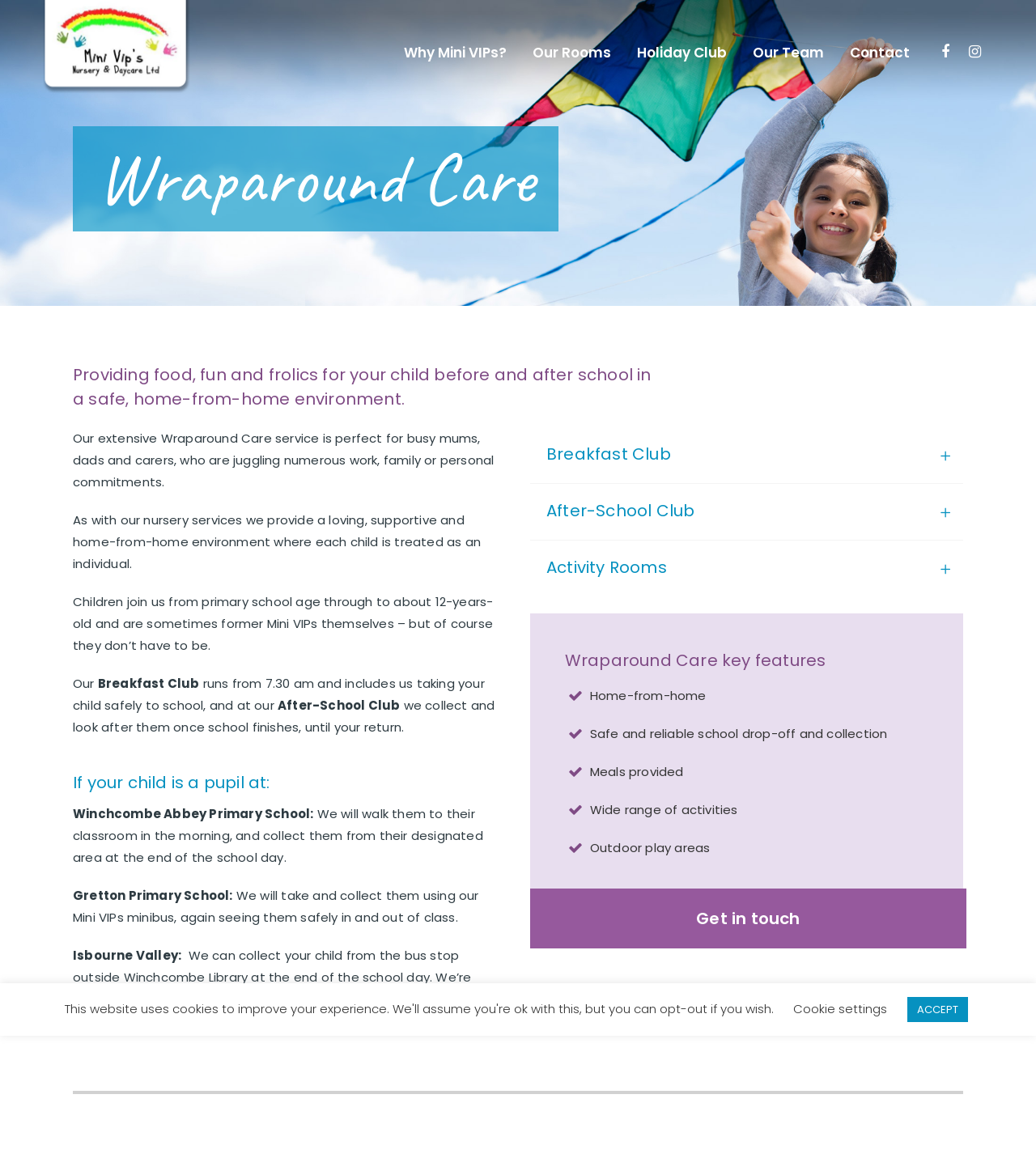Based on the image, give a detailed response to the question: What is provided in the Breakfast Club?

According to the text, 'Breakfast Club runs from 7.30 am and includes us taking your child safely to school...', the Breakfast Club provides food and safe school drop-off for children.